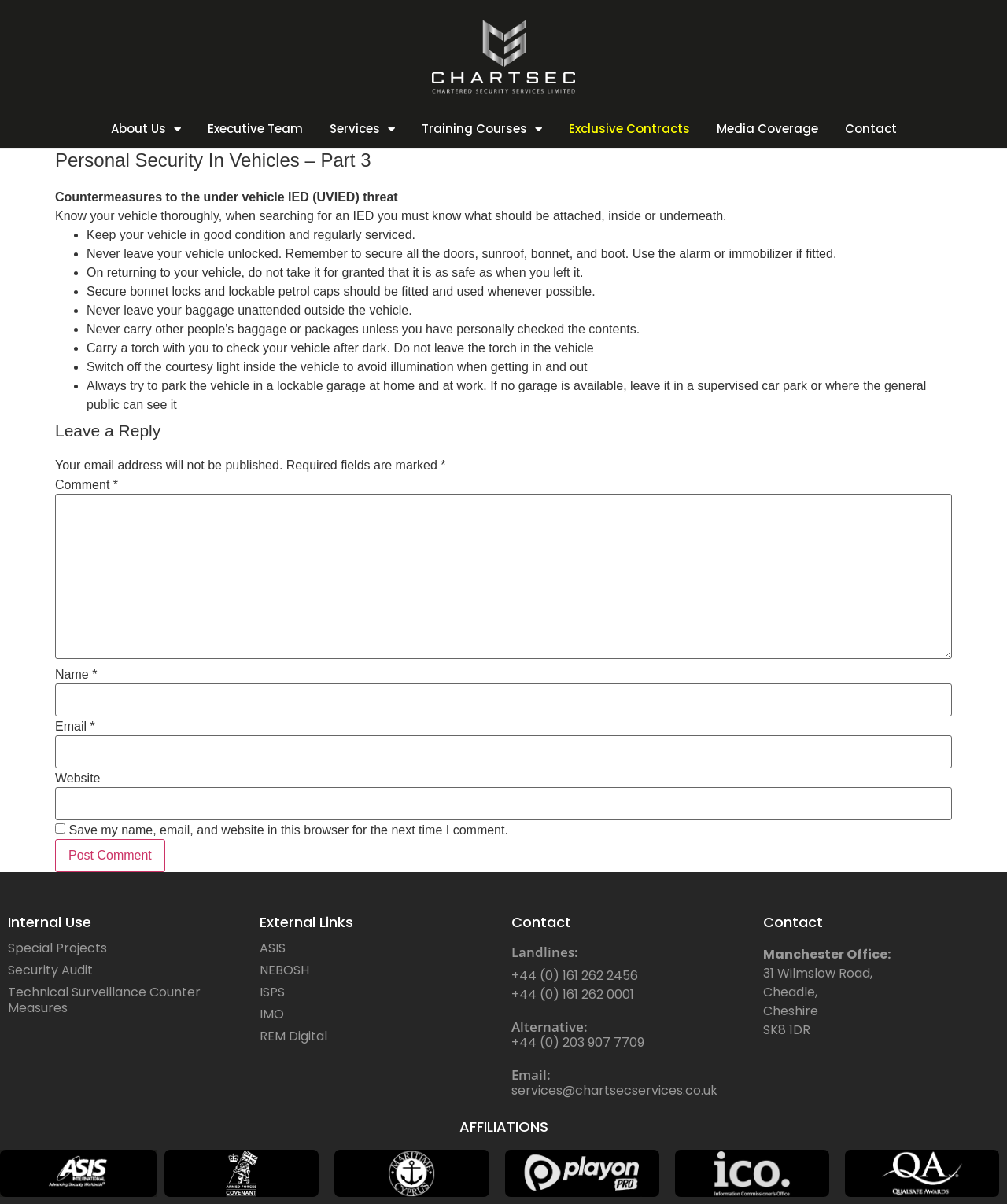Explain in detail what you observe on this webpage.

The webpage is about personal security in vehicles, specifically part 3 of a series. At the top, there is a navigation menu with links to various pages, including "About Us", "Executive Team", "Services", "Training Courses", "Exclusive Contracts", "Media Coverage", and "Contact". 

Below the navigation menu, there is a main content area that starts with a heading "Personal Security In Vehicles – Part 3". This is followed by a series of static text blocks and list markers that provide information on countermeasures to the under-vehicle IED (UVIED) threat. The text blocks and list markers are arranged in a vertical column, with each list marker ("•") preceding a static text block that provides a specific tip or guideline for personal security in vehicles.

After the list of tips, there is a section for leaving a reply, which includes fields for commenting, name, email, and website, as well as a checkbox to save the user's information for future comments. There is also a "Post Comment" button.

On the right side of the page, there are three sections: "Internal Use", "External Links", and "Contact". The "Internal Use" section has links to "Special Projects", "Security Audit", and "Technical Surveillance Counter Measures". The "External Links" section has links to various organizations, including ASIS, NEBOSH, ISPS, IMO, and REM Digital. The "Contact" section has headings for "Landlines", "Alternative", and "Email", with corresponding contact information.

At the bottom of the page, there is a section with the heading "AFFILIATIONS".